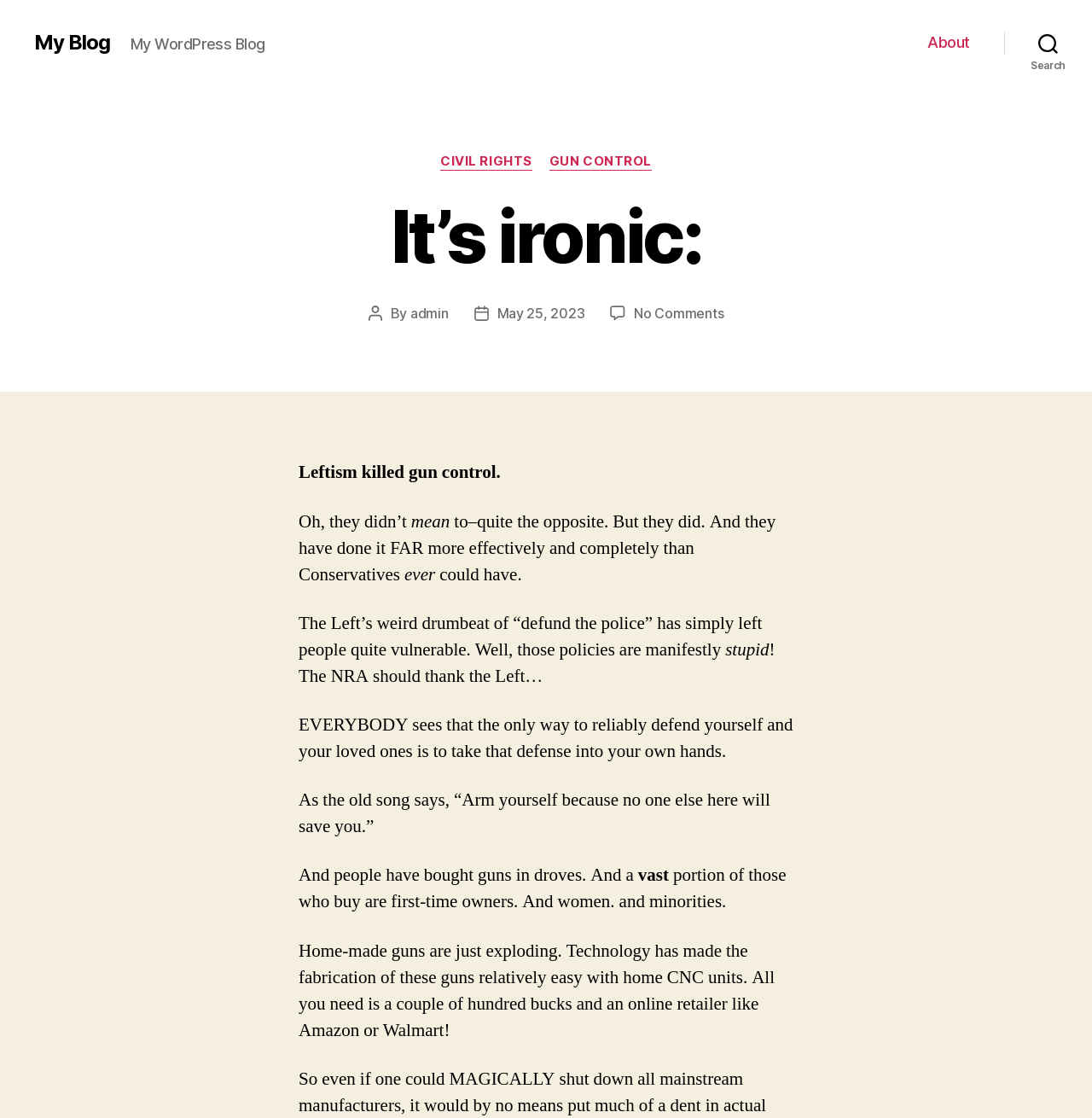Determine the bounding box coordinates of the element that should be clicked to execute the following command: "Click on the 'admin' author link".

[0.376, 0.273, 0.411, 0.288]